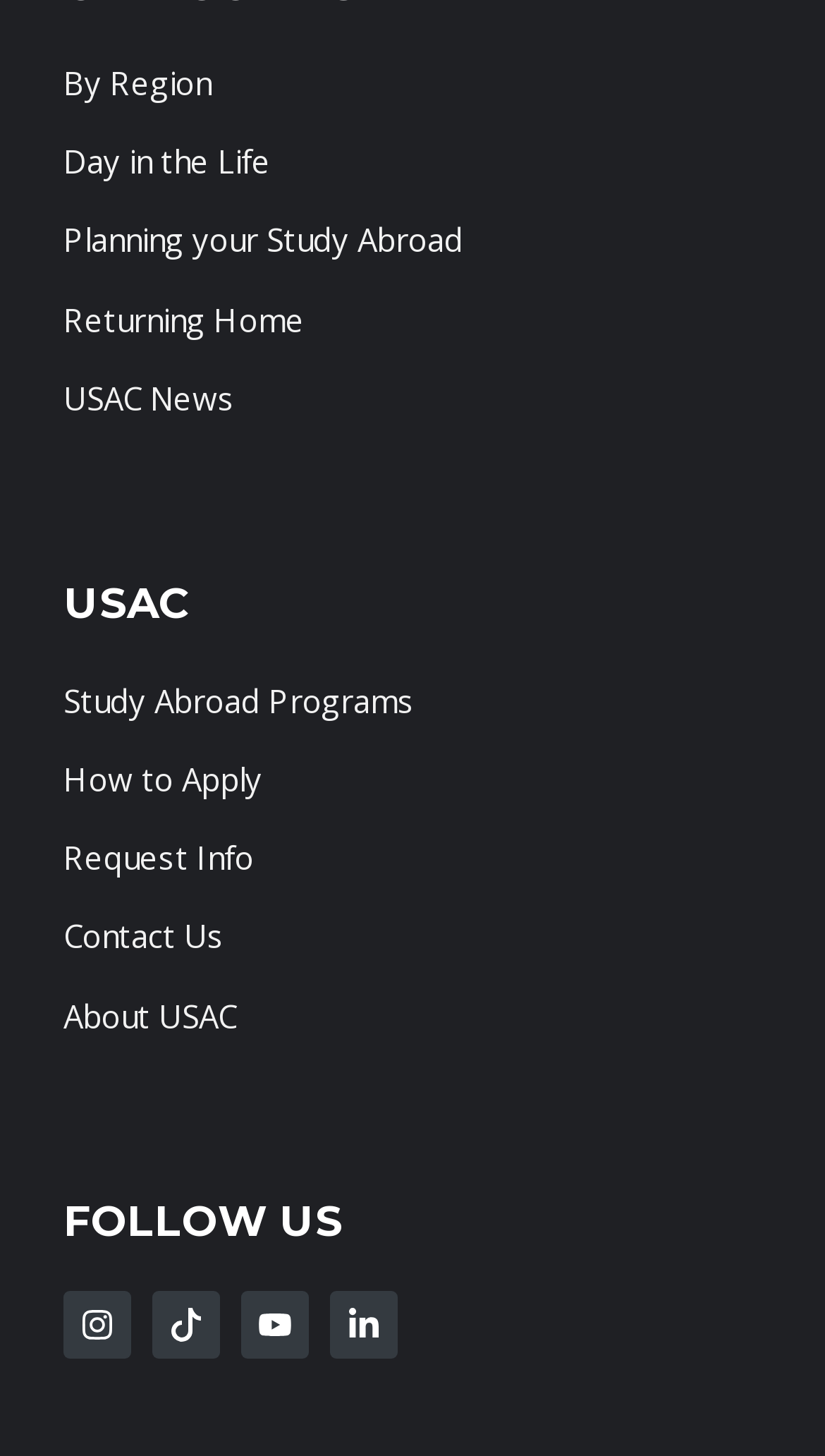Indicate the bounding box coordinates of the element that needs to be clicked to satisfy the following instruction: "Click on 'By Region'". The coordinates should be four float numbers between 0 and 1, i.e., [left, top, right, bottom].

[0.077, 0.042, 0.256, 0.071]